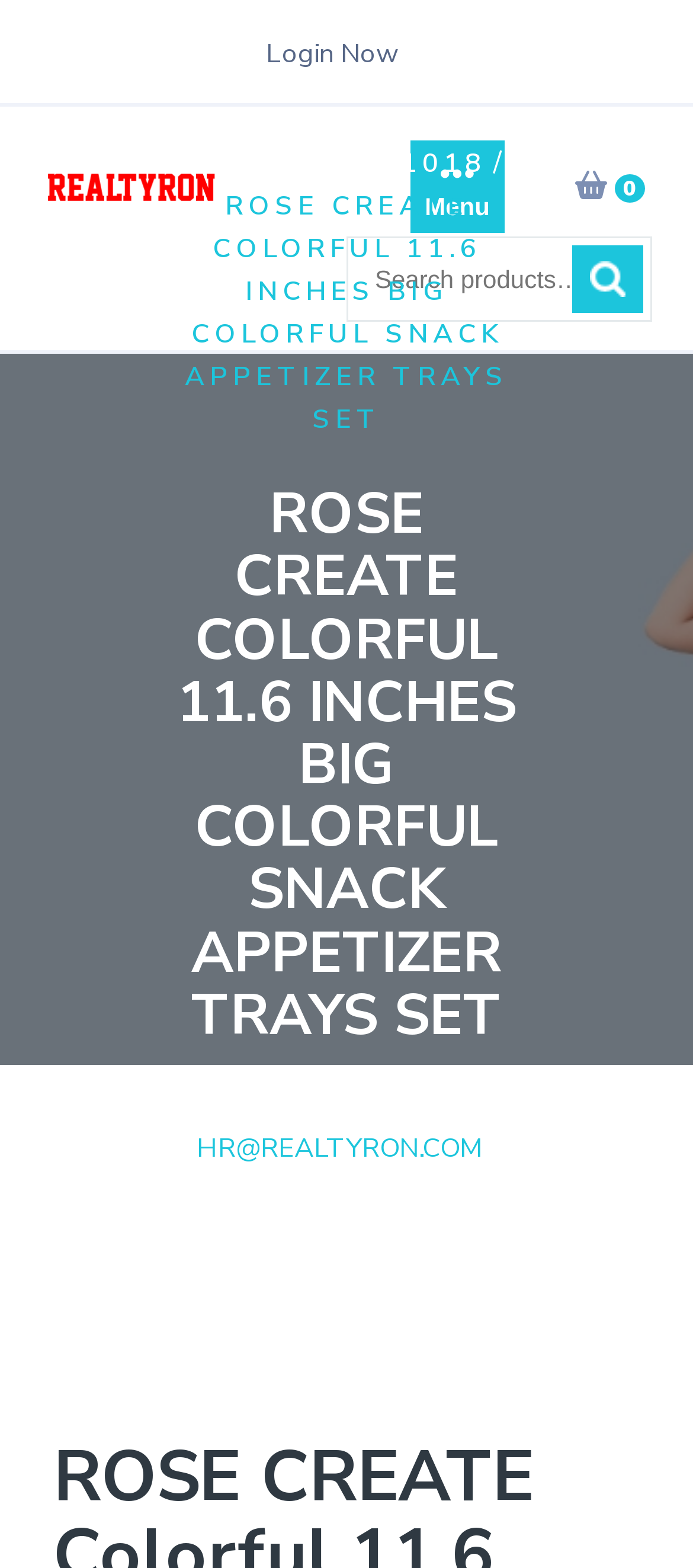Give a complete and precise description of the webpage's appearance.

The webpage is about a product called "ROSE CREATE Colorful 11.6 Inches Big Colorful Snack Appetizer Trays Set", which is perfect for serving desserts and snacks during Christmas. 

At the top left of the page, there is a link to "realtyron" accompanied by an image, and a link to "Login Now" is positioned to its right. A button with a menu icon is located at the top right corner. 

Below the top section, there is a search bar with a placeholder text "Search for:" and a search button. 

On the left side of the page, there are navigation links, including "HOME" and a date "20231018", separated by a slash. 

The main content of the page is a heading that displays the product name, "ROSE CREATE COLORFUL 11.6 INCHES BIG COLORFUL SNACK APPETIZER TRAYS SET", which is centered at the top of the main section. 

Below the product name, there is a subheading that shows the date "OCTOBER 18, 2023". 

Further down, there are links to contact information "HR@REALTYRON.COM" and some statistics, including "0 COMMENTS" and "0 TAGS", which are positioned side by side.